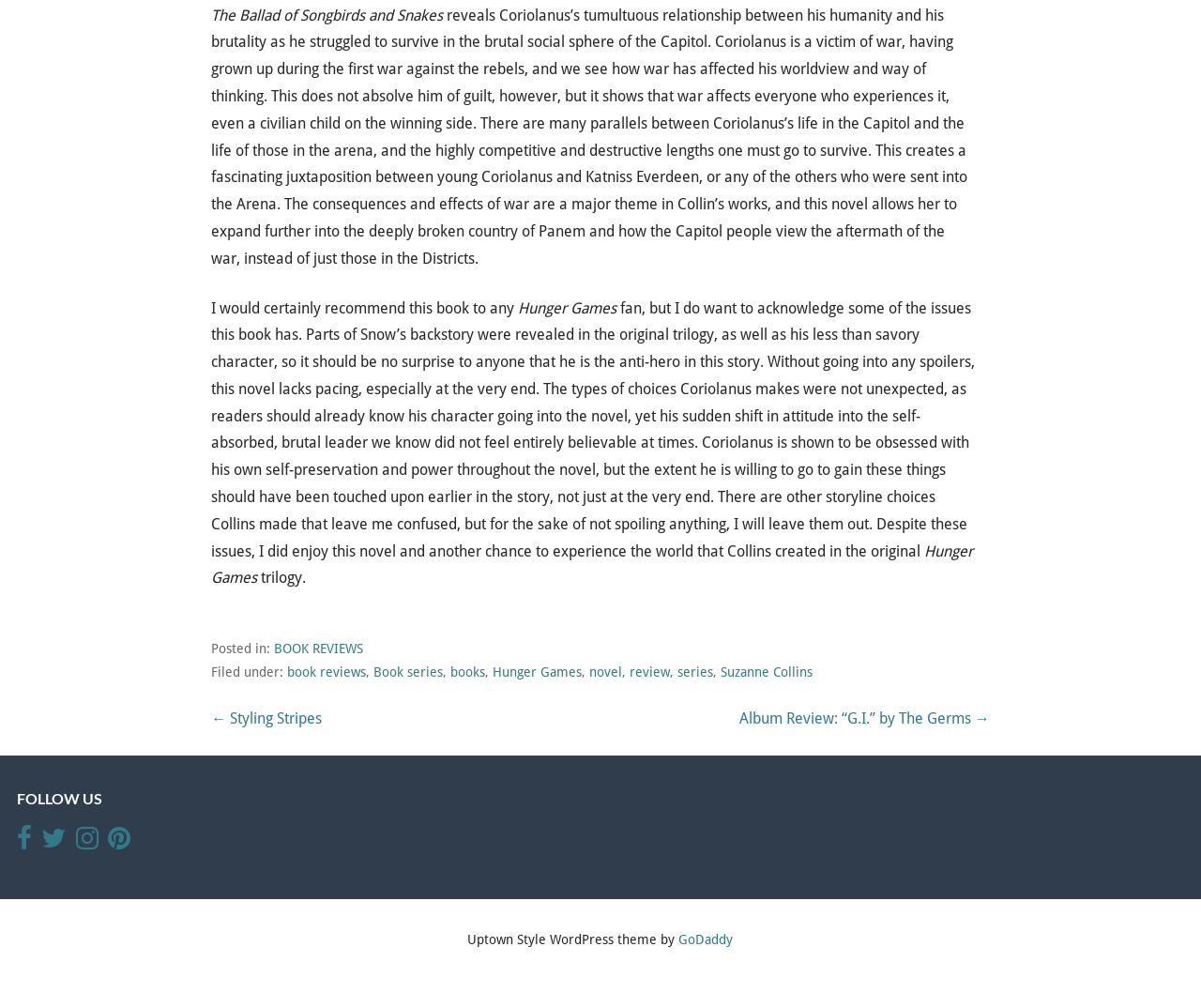Highlight the bounding box coordinates of the region I should click on to meet the following instruction: "Follow the 'Hunger Games' series link".

[0.41, 0.659, 0.485, 0.674]